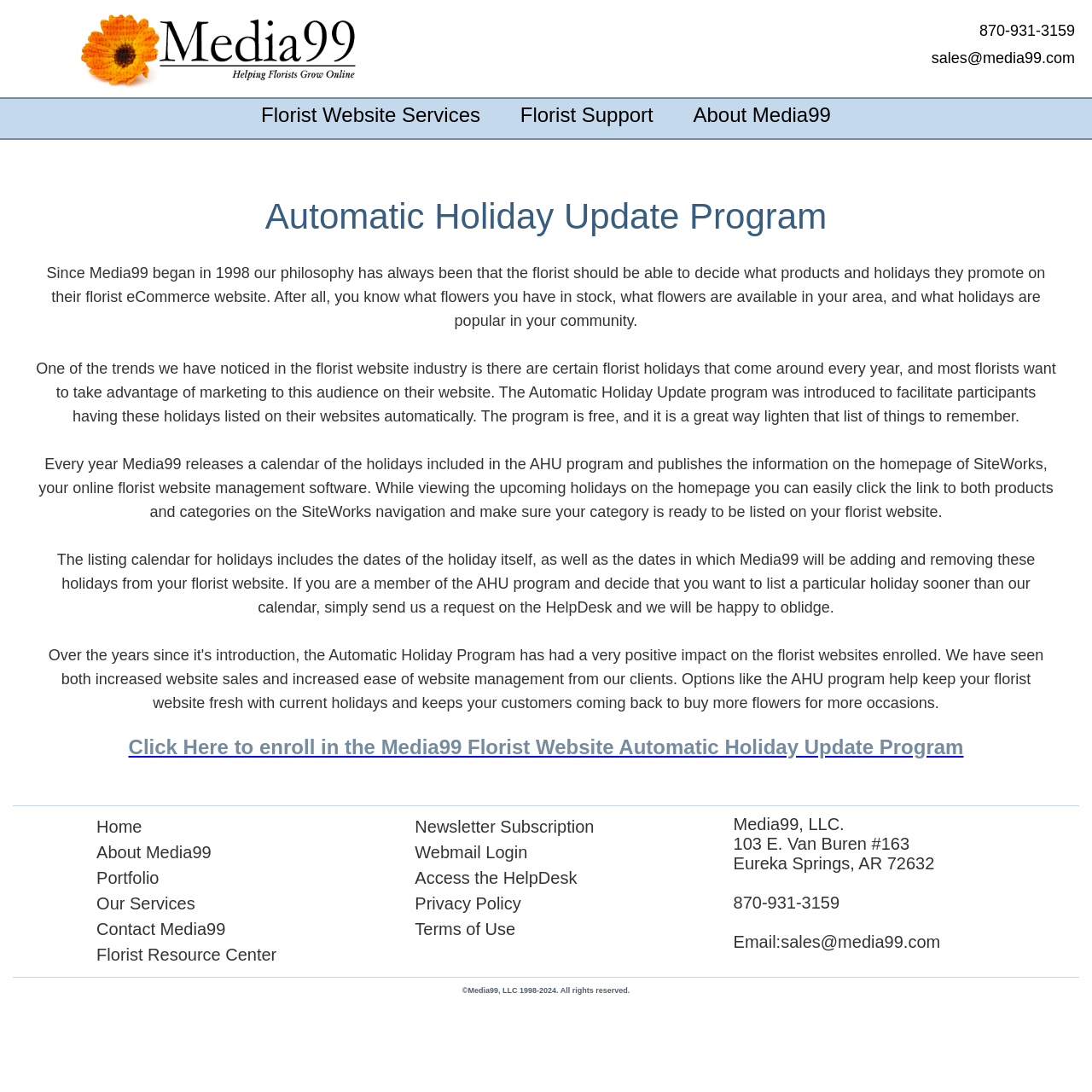Please identify the coordinates of the bounding box that should be clicked to fulfill this instruction: "Click the 'Click Here to enroll in the Media99 Florist Website Automatic Holiday Update Program' link".

[0.031, 0.673, 0.969, 0.695]